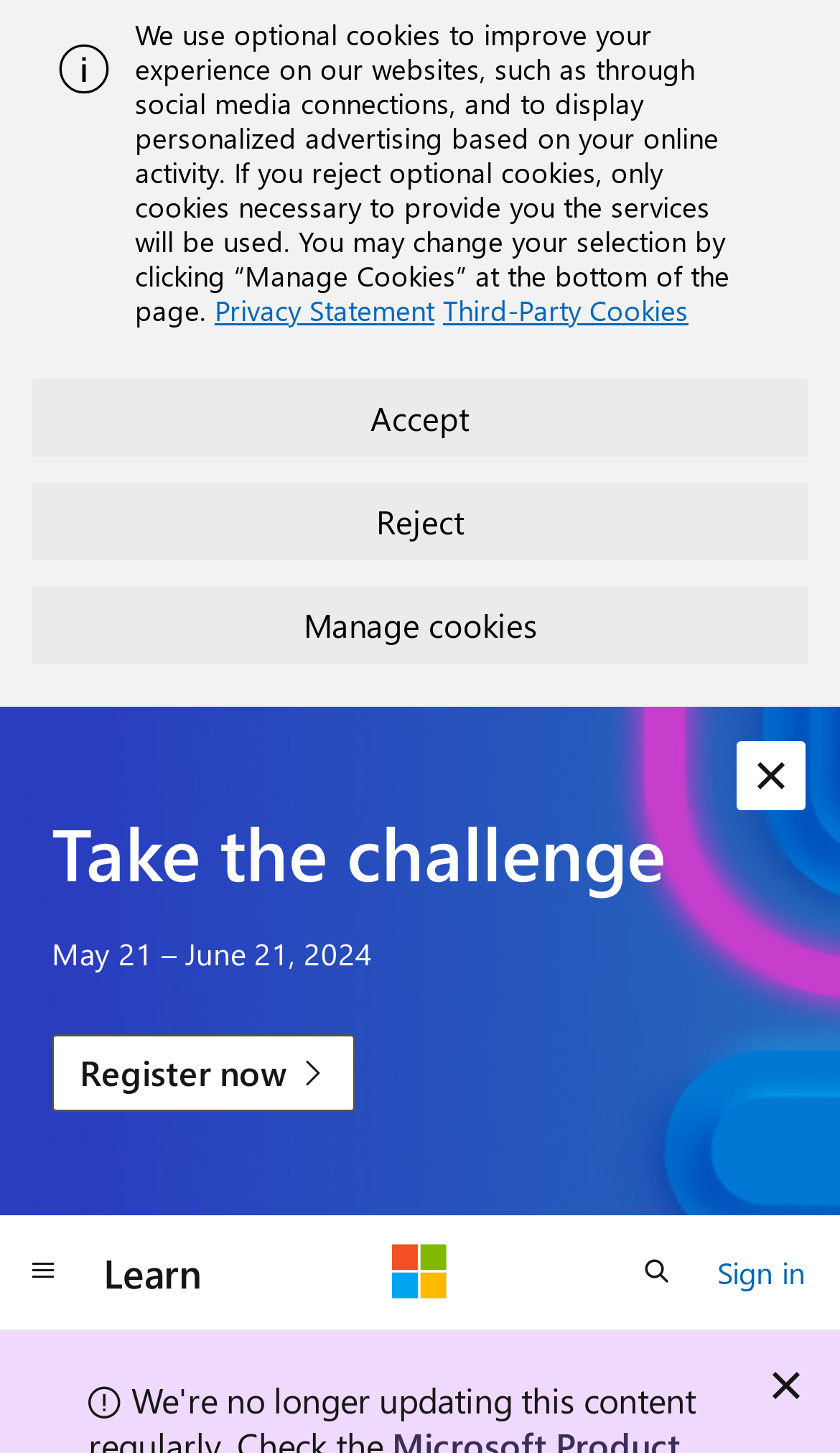What is the purpose of the 'Manage Cookies' button?
Can you offer a detailed and complete answer to this question?

I inferred the purpose of the 'Manage Cookies' button by considering its location and text. It is located near the text about optional cookies and personalized advertising, suggesting that it allows users to manage their cookie settings.